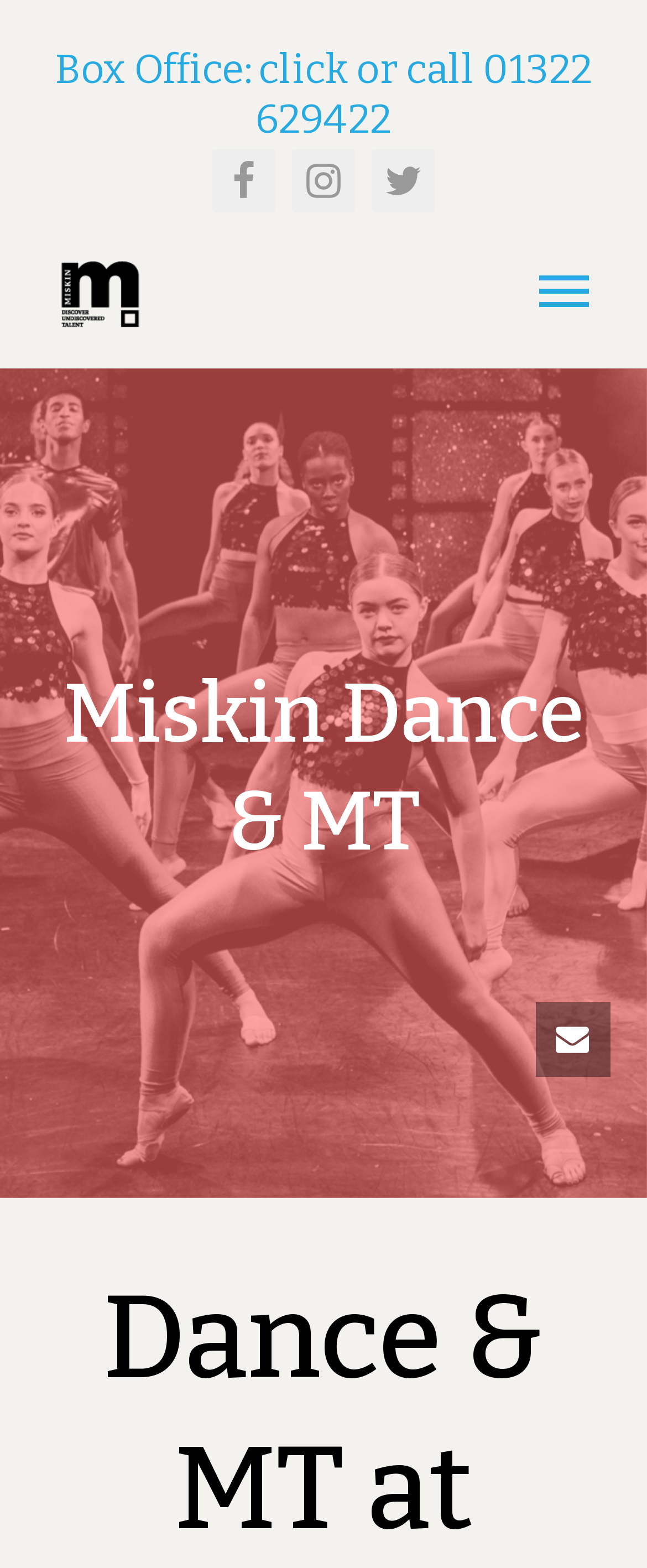How many links are on the page?
Using the image, respond with a single word or phrase.

7